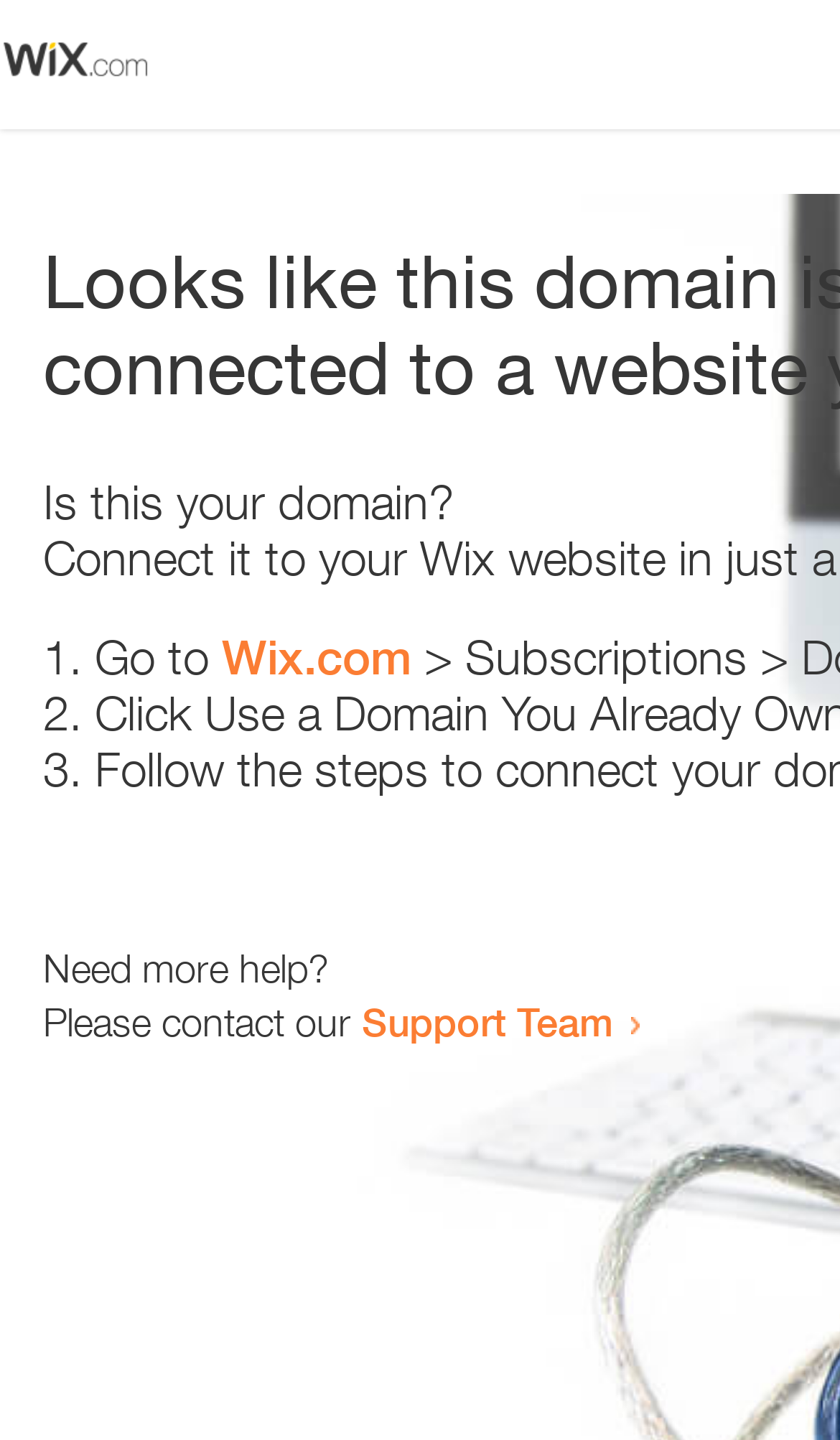Give a complete and precise description of the webpage's appearance.

The webpage appears to be an error page, with a small image at the top left corner. Below the image, there is a heading that reads "Is this your domain?" centered on the page. 

Underneath the heading, there is a numbered list with three items. The first item starts with "1." and is followed by the text "Go to" and a link to "Wix.com". The second item starts with "2." and the third item starts with "3.", but their contents are not specified. 

At the bottom of the page, there is a section that provides additional help options. It starts with the text "Need more help?" and is followed by a sentence that reads "Please contact our". This sentence is completed with a link to the "Support Team".